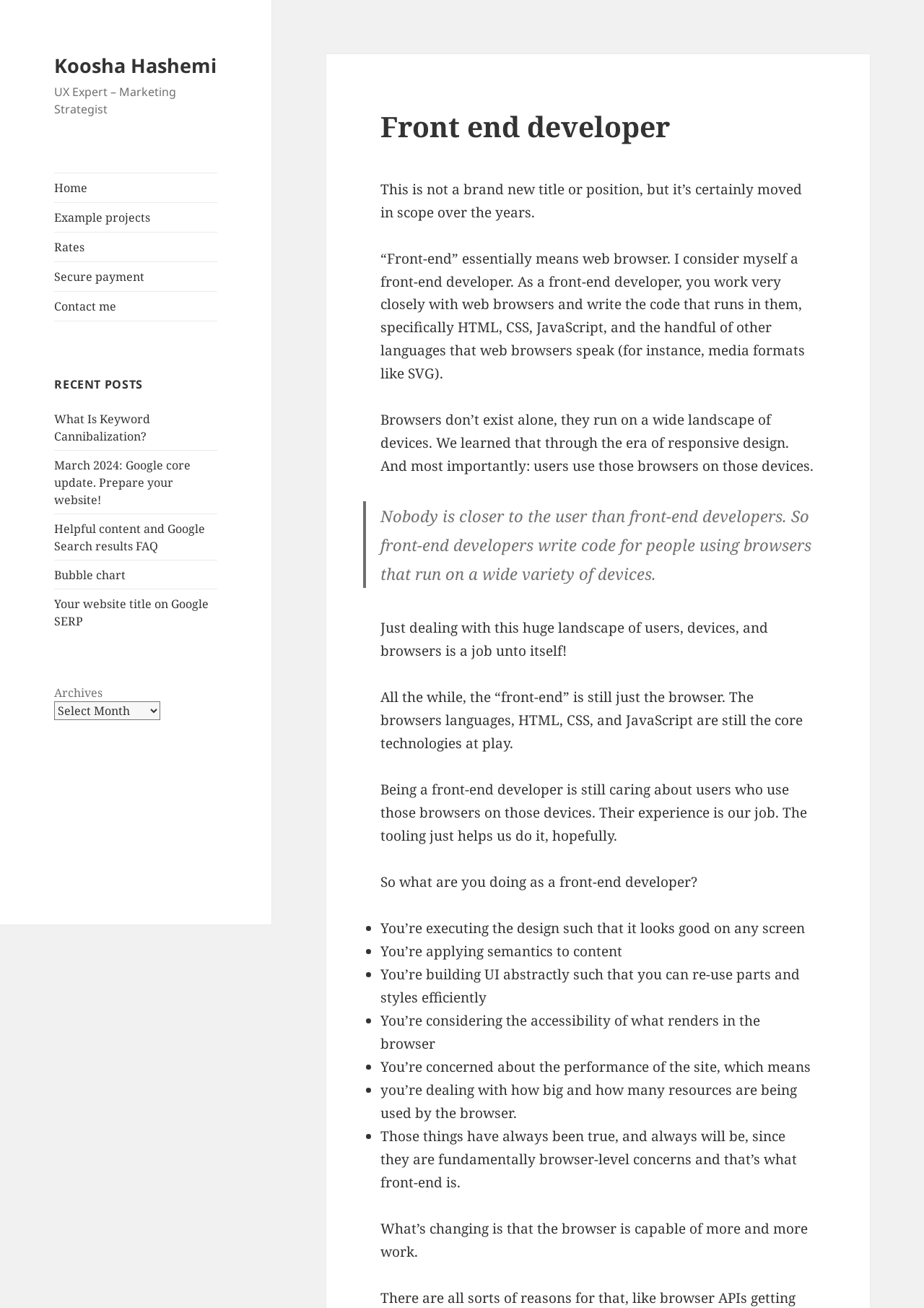Provide the bounding box coordinates for the UI element that is described by this text: "Example projects". The coordinates should be in the form of four float numbers between 0 and 1: [left, top, right, bottom].

[0.059, 0.155, 0.235, 0.177]